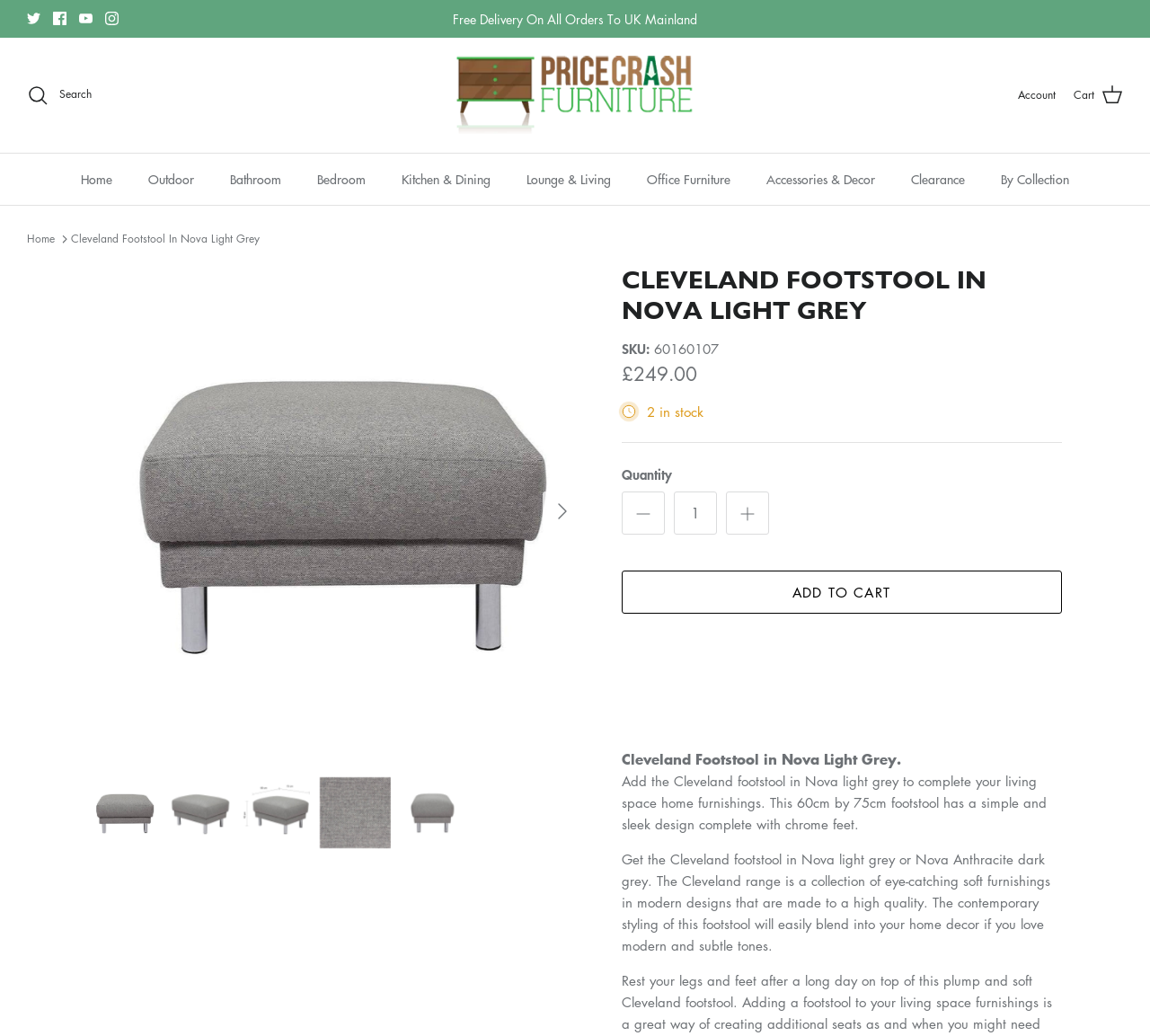Review the image closely and give a comprehensive answer to the question: What is the color of the footstool?

I found the color of the footstool by looking at the product title, which includes the phrase 'Nova Light Grey'.